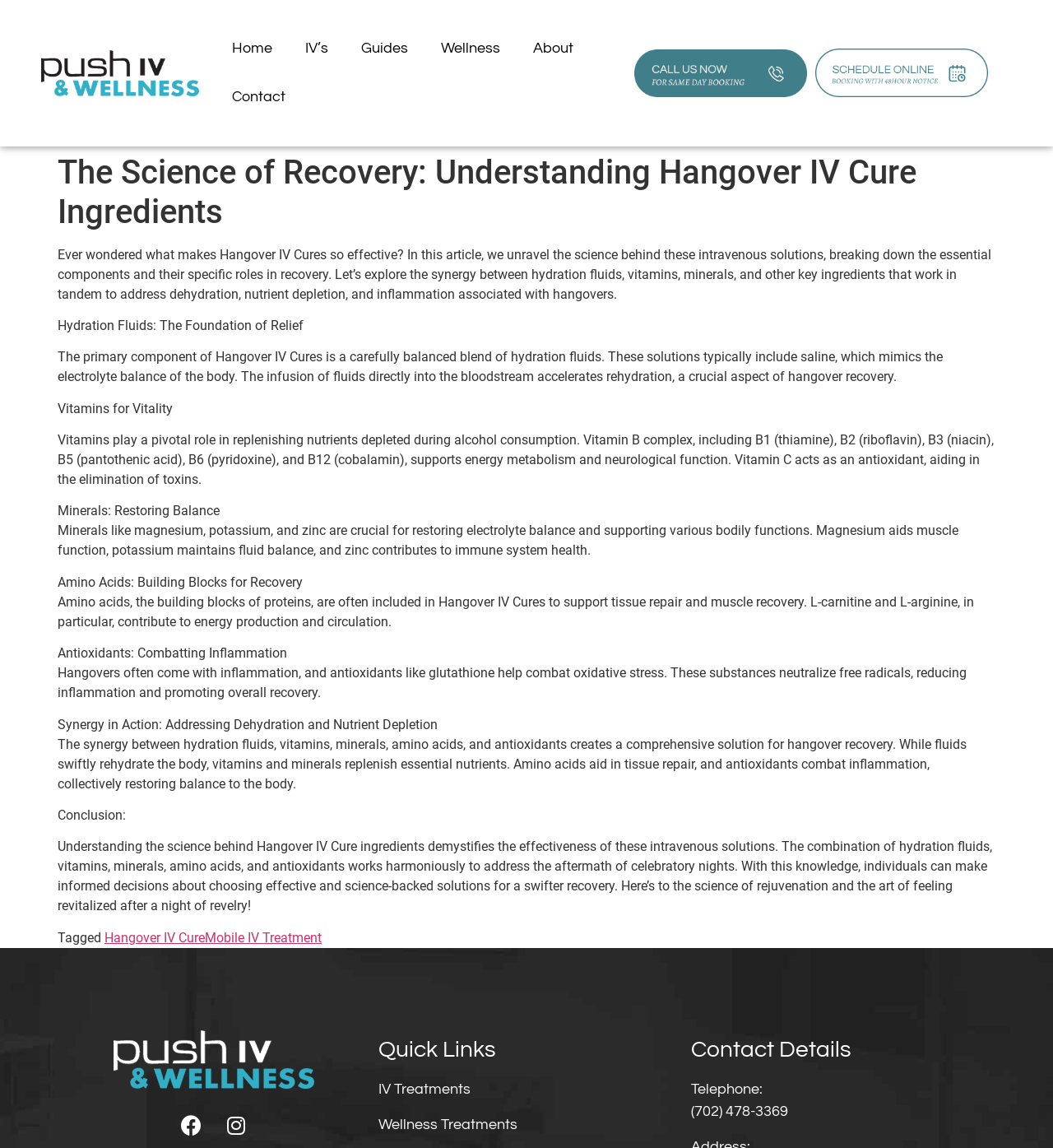Describe all the visual and textual components of the webpage comprehensively.

This webpage is about the science behind Hangover IV Cures, with a comprehensive article that delves into the essential components and their roles in addressing hangovers. 

At the top of the page, there are several links, including "Home", "IV's", "Guides", "Wellness", and "About", which are positioned horizontally across the page. Below these links, there are two prominent calls-to-action: "call us now for same day booking" and "schedule online booking mobile iv therapy", each accompanied by an image.

The main content of the page is divided into sections, each with a heading that describes the topic. The first section introduces the concept of Hangover IV Cures and their effectiveness. The subsequent sections discuss the different components of these cures, including hydration fluids, vitamins, minerals, amino acids, and antioxidants, explaining their roles in recovery and how they work together to address dehydration, nutrient depletion, and inflammation associated with hangovers.

Throughout the article, there are several paragraphs of text that provide detailed information about each component, with headings that break up the content and make it easier to read. The text is accompanied by no images, but there are several links scattered throughout the article that allow readers to navigate to other related topics.

At the bottom of the page, there are additional links and contact details, including a section titled "Quick Links" with links to "IV Treatments" and "Wellness Treatments", and a "Contact Details" section with a telephone number. There are also social media links to Facebook and Instagram.